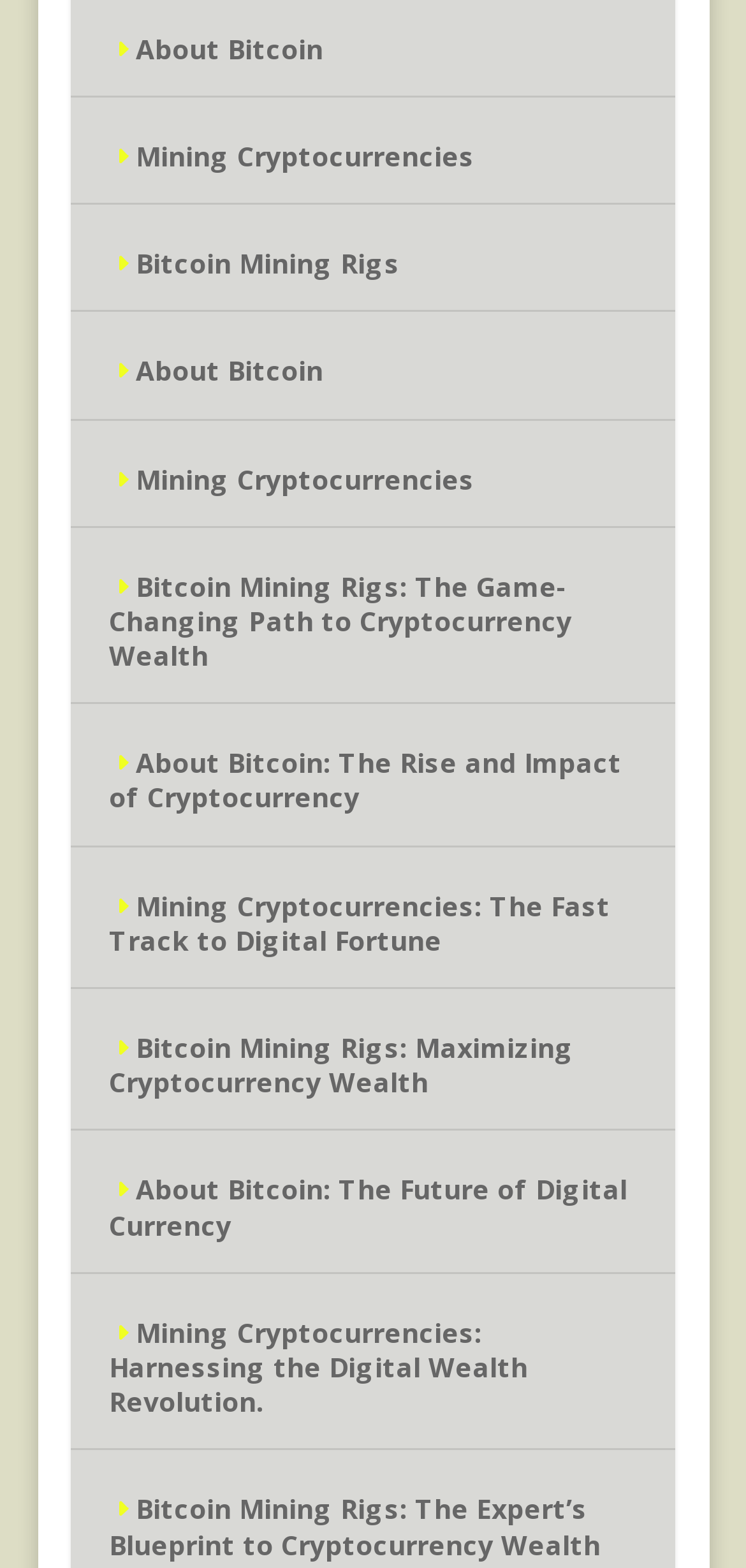Please give a succinct answer using a single word or phrase:
Do all links have similar bounding box coordinates?

No